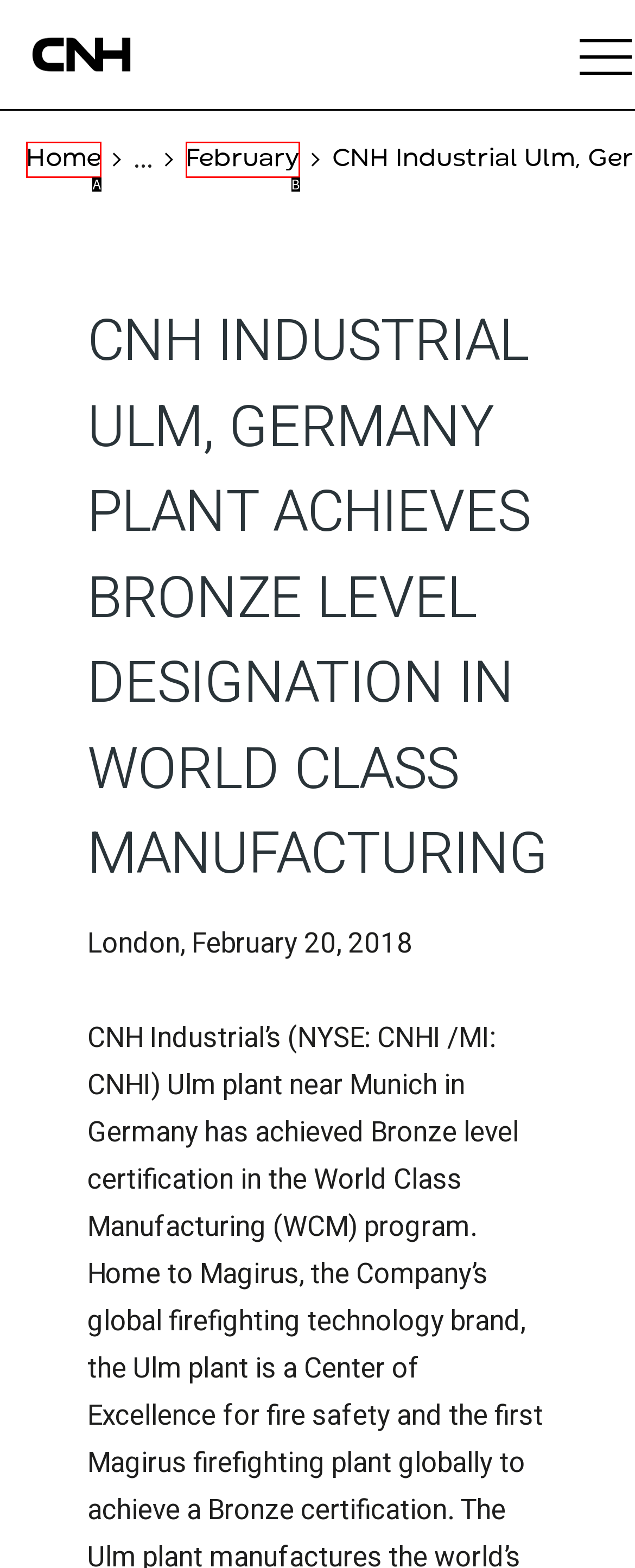Point out the option that aligns with the description: Home
Provide the letter of the corresponding choice directly.

A